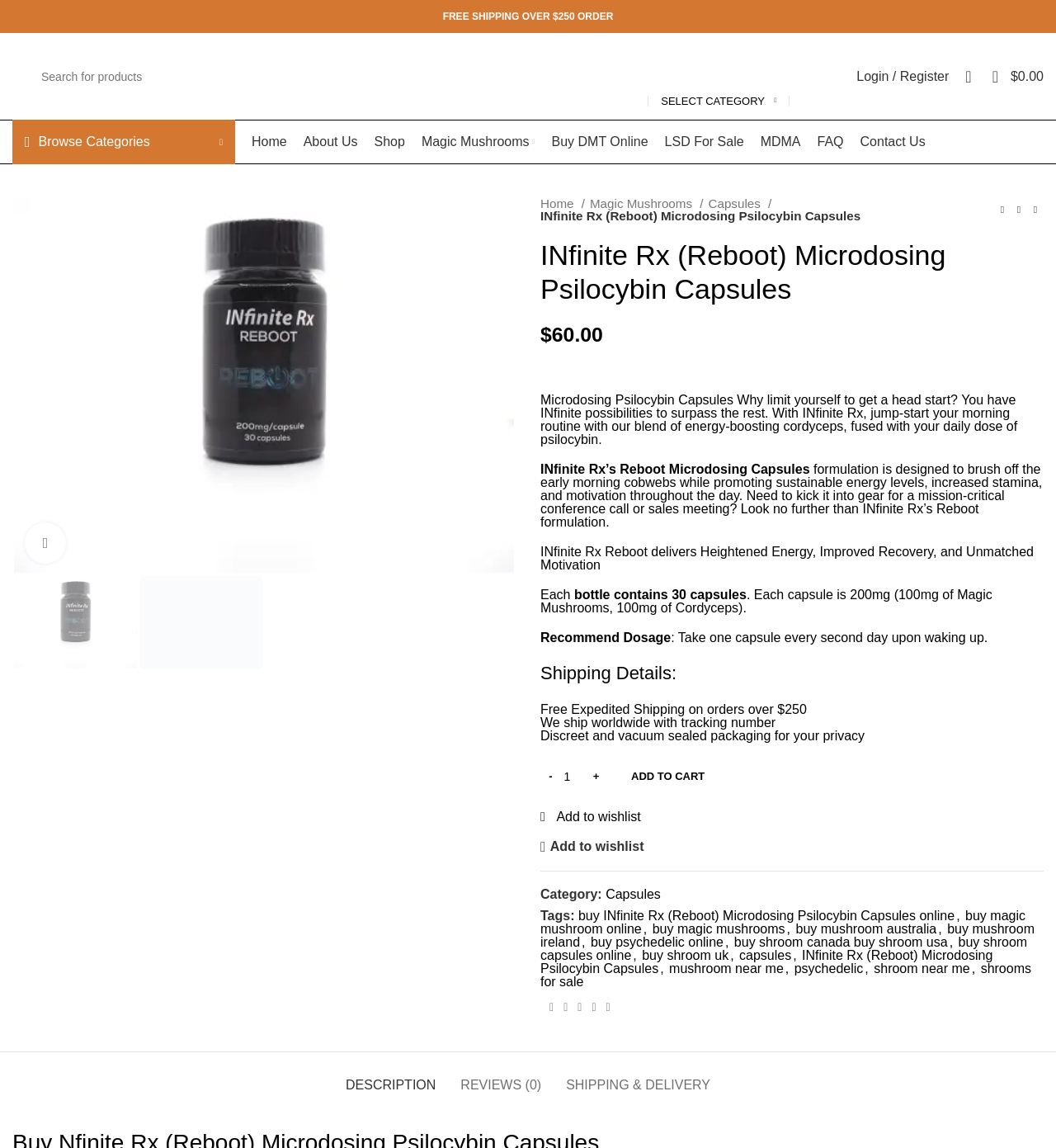Identify the bounding box coordinates of the clickable section necessary to follow the following instruction: "View product details". The coordinates should be presented as four float numbers from 0 to 1, i.e., [left, top, right, bottom].

[0.013, 0.328, 0.487, 0.341]